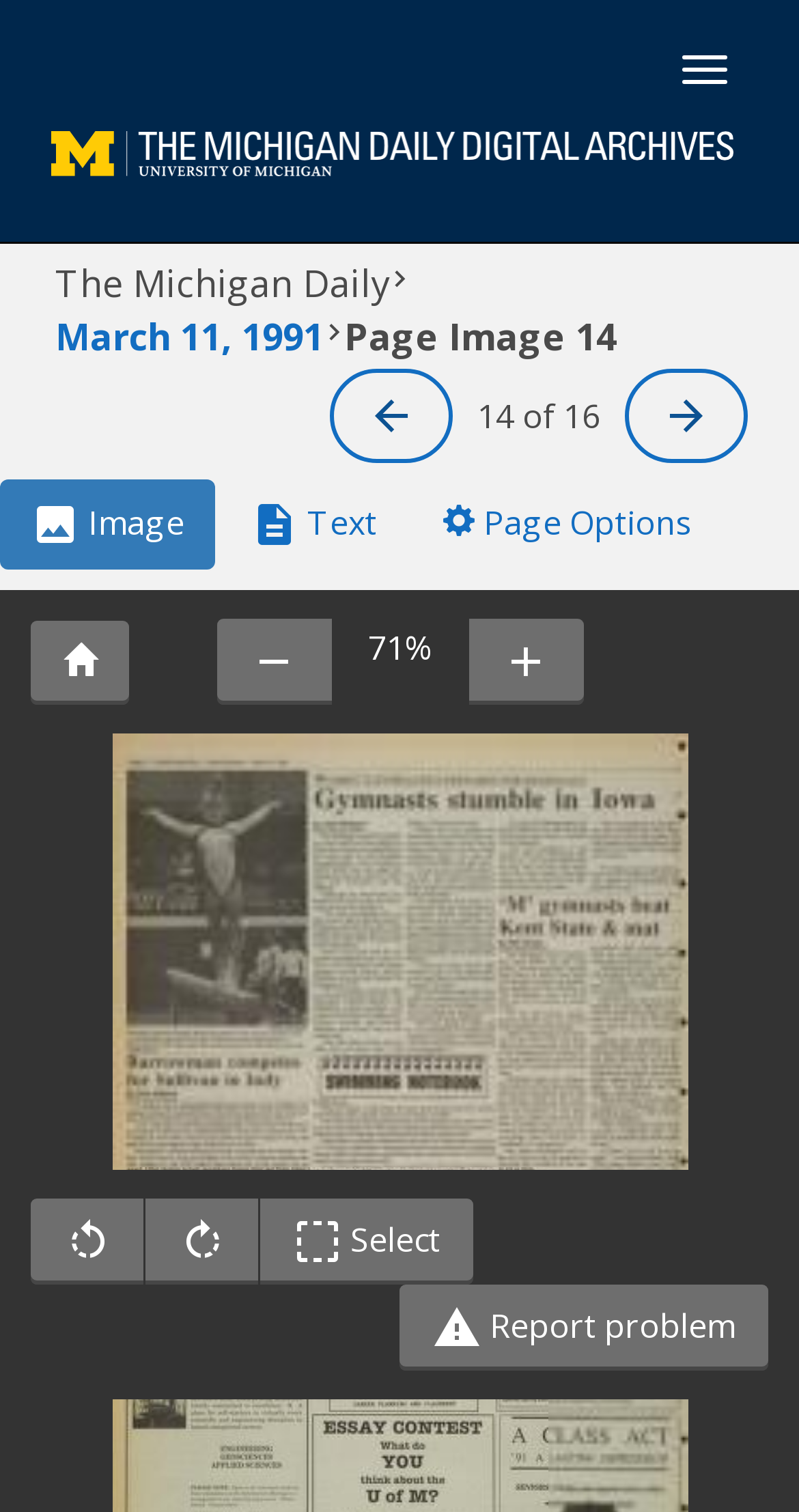Using the element description provided, determine the bounding box coordinates in the format (top-left x, top-left y, bottom-right x, bottom-right y). Ensure that all values are floating point numbers between 0 and 1. Element description: Image

[0.0, 0.317, 0.269, 0.377]